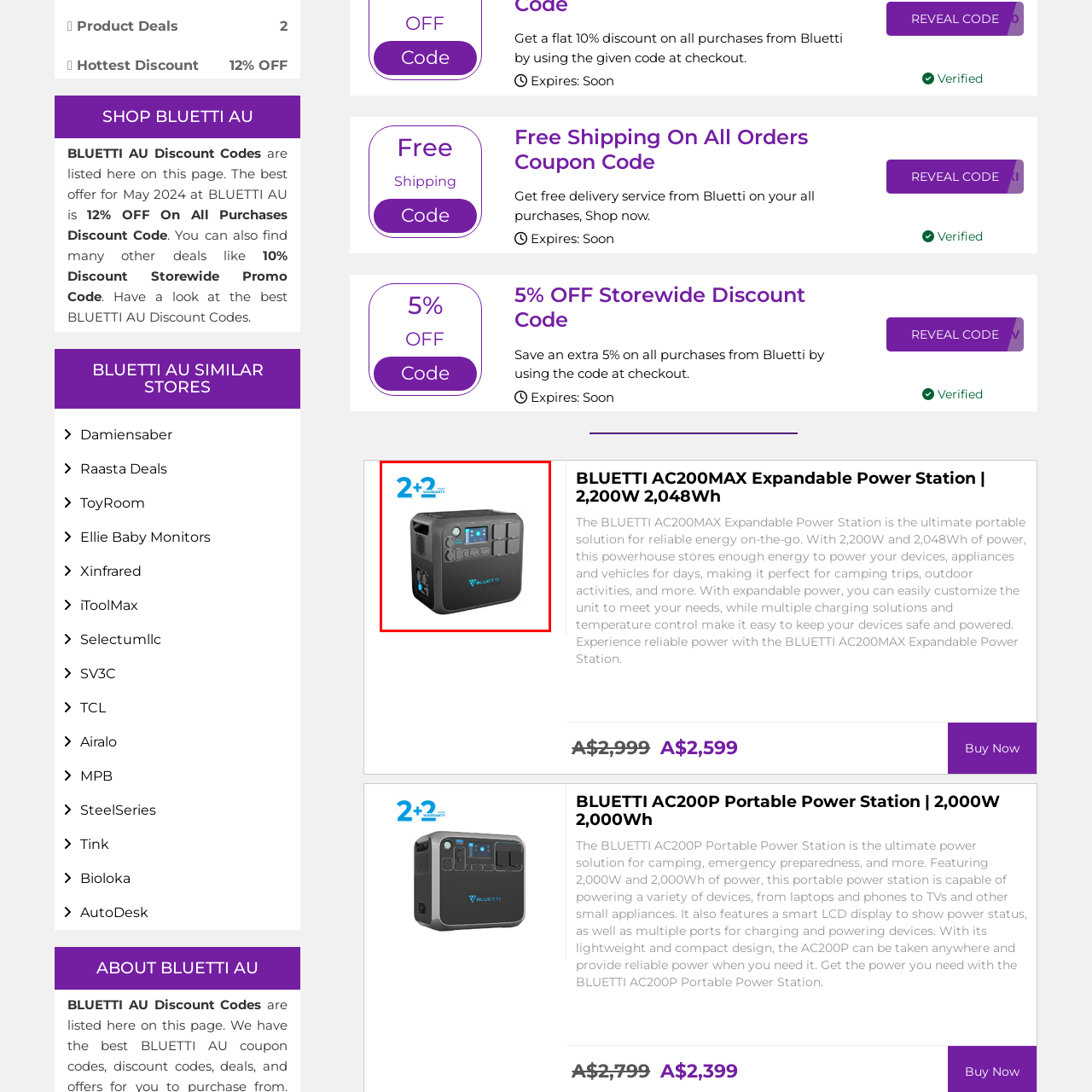What type of display does the power station have?
Please analyze the image within the red bounding box and provide a comprehensive answer based on the visual information.

According to the caption, the BLUETTI AC200MAX features a user-friendly interface with a smart LCD display, which allows users to monitor the energy status of the power station.